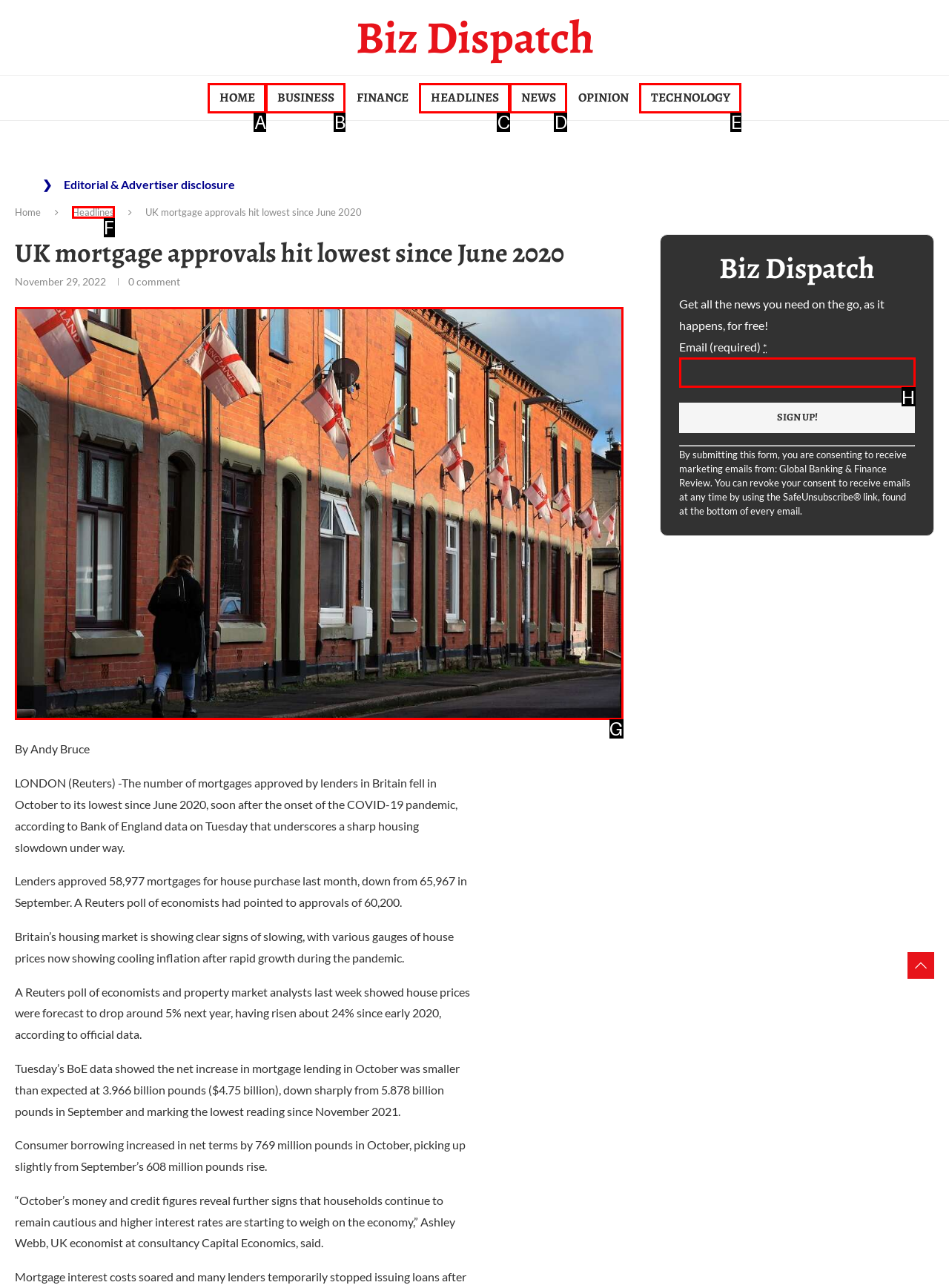From the provided options, pick the HTML element that matches the description: parent_node: Email (required) * name="email___3c59495a3edf2d27cd20fc1987544522". Respond with the letter corresponding to your choice.

H